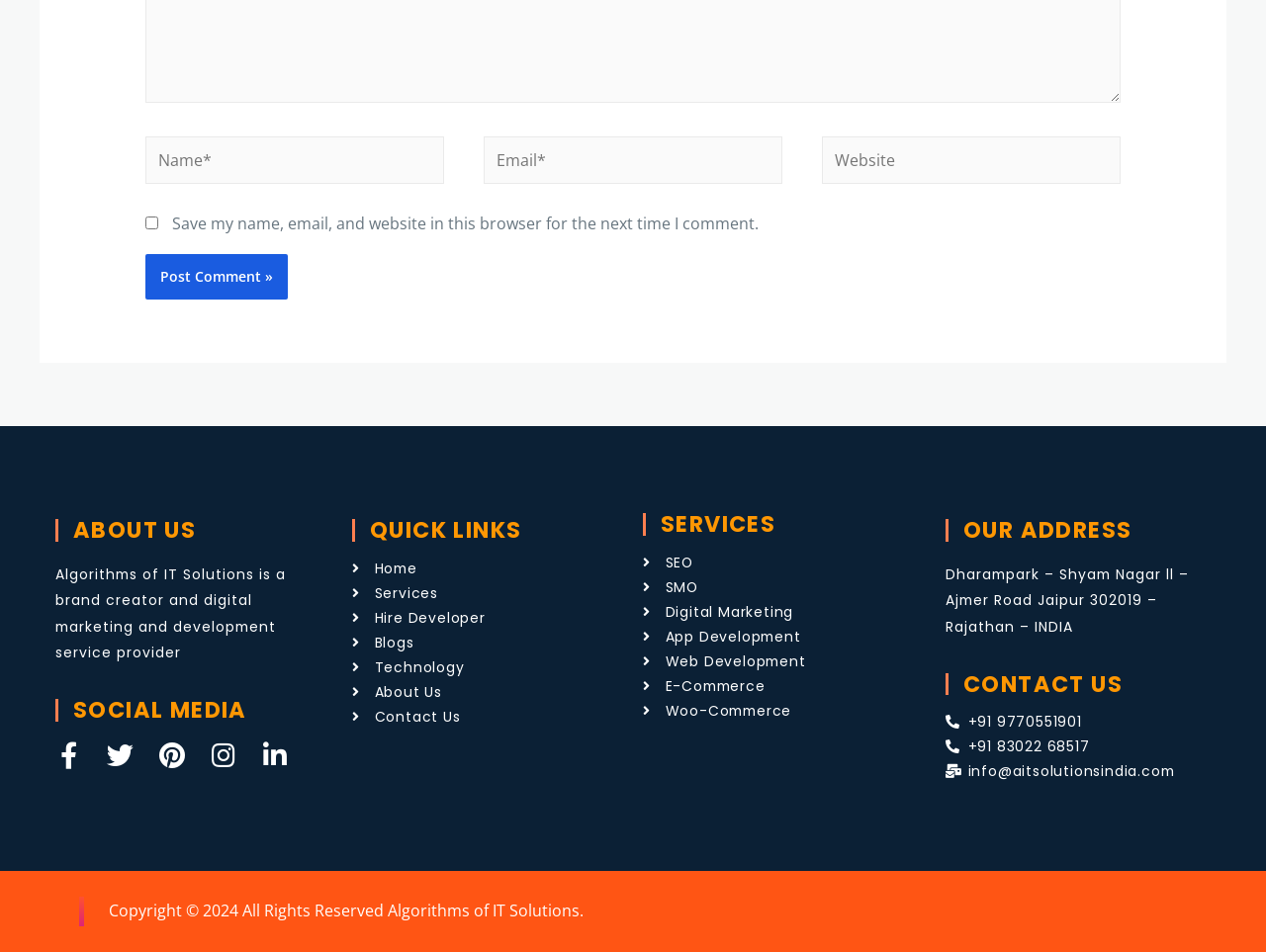What is the address of the company?
Answer with a single word or short phrase according to what you see in the image.

Dharampark – Shyam Nagar ll – Ajmer Road Jaipur 302019 – Rajasthan – INDIA